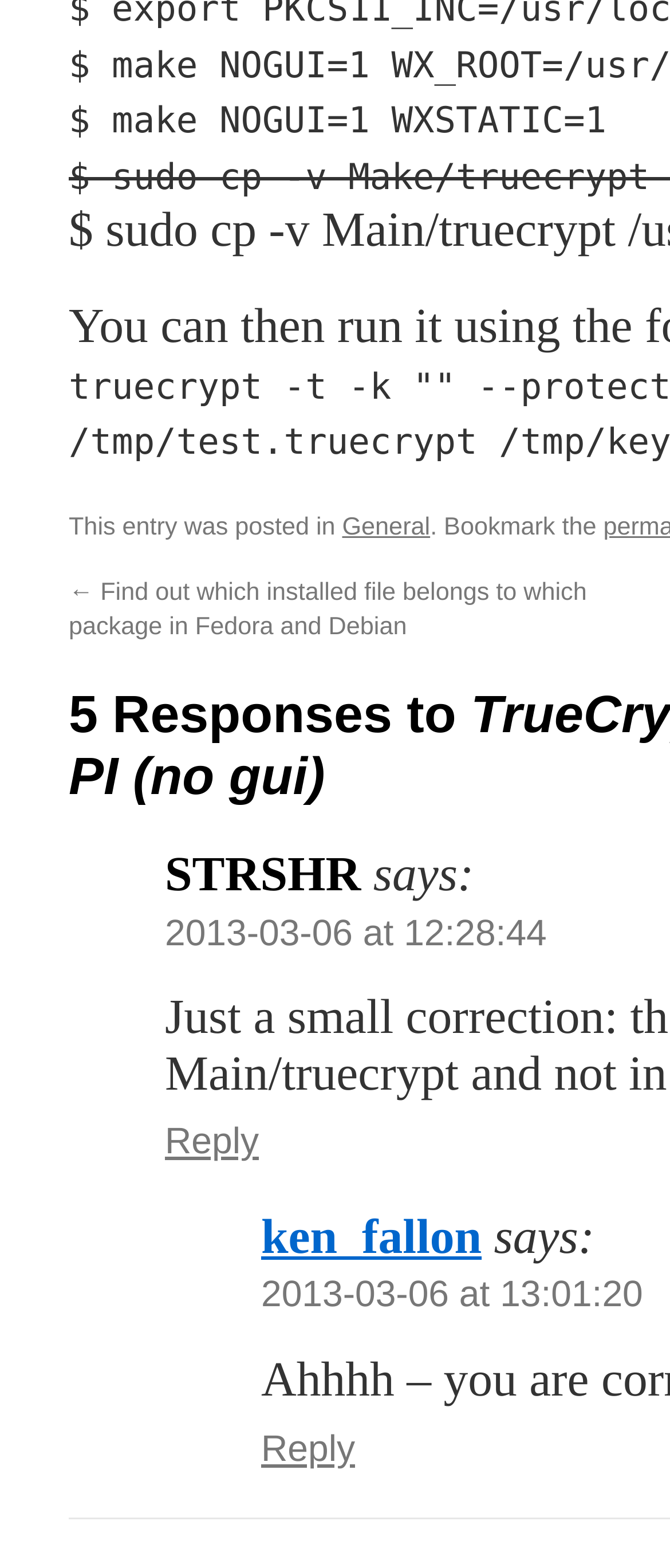Please answer the following question using a single word or phrase: What is the previous blog post about?

Find out which installed file belongs to which package in Fedora and Debian